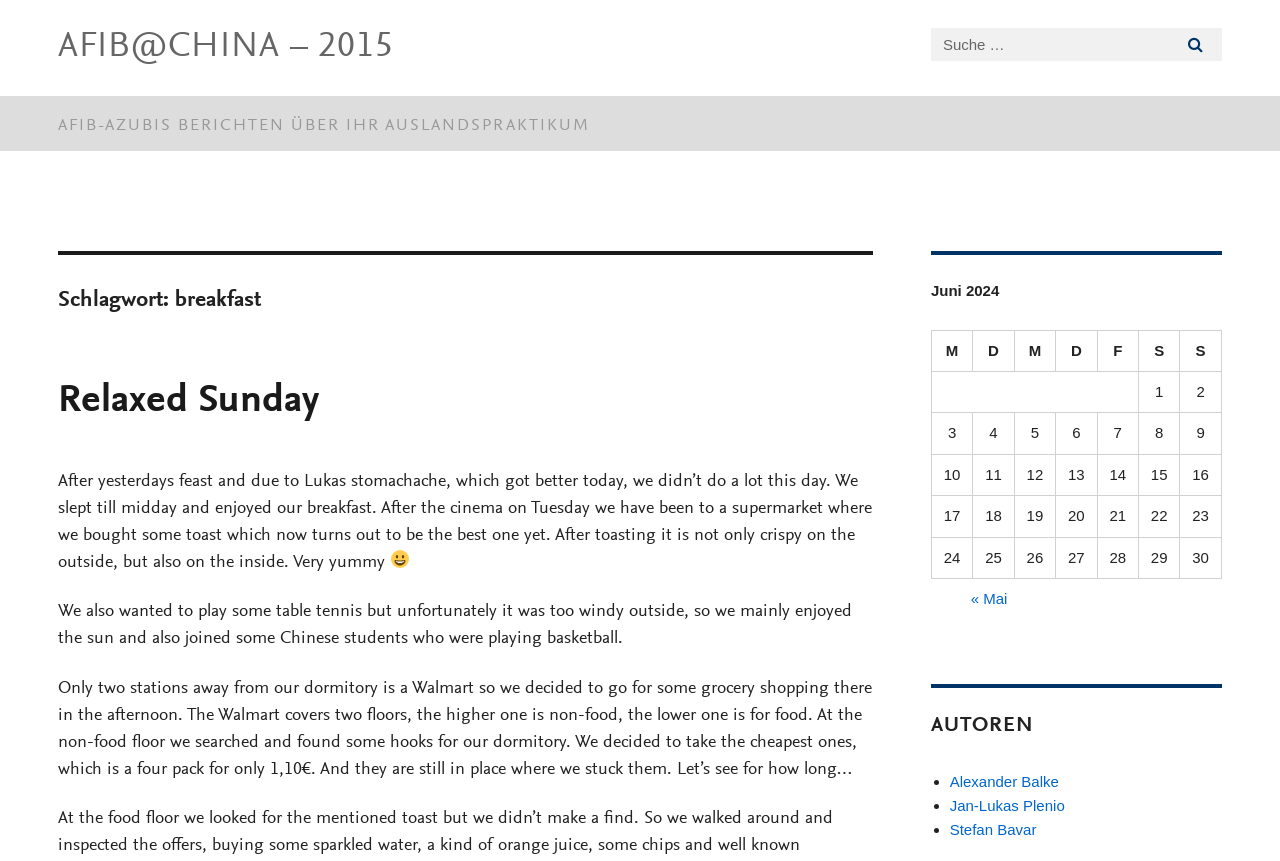How many floors does the Walmart mentioned in the blog post have?
Craft a detailed and extensive response to the question.

The Walmart mentioned in the blog post has 'two' floors as stated in the sentence 'The Walmart covers two floors, the higher one is non-food, the lower one is for food.'